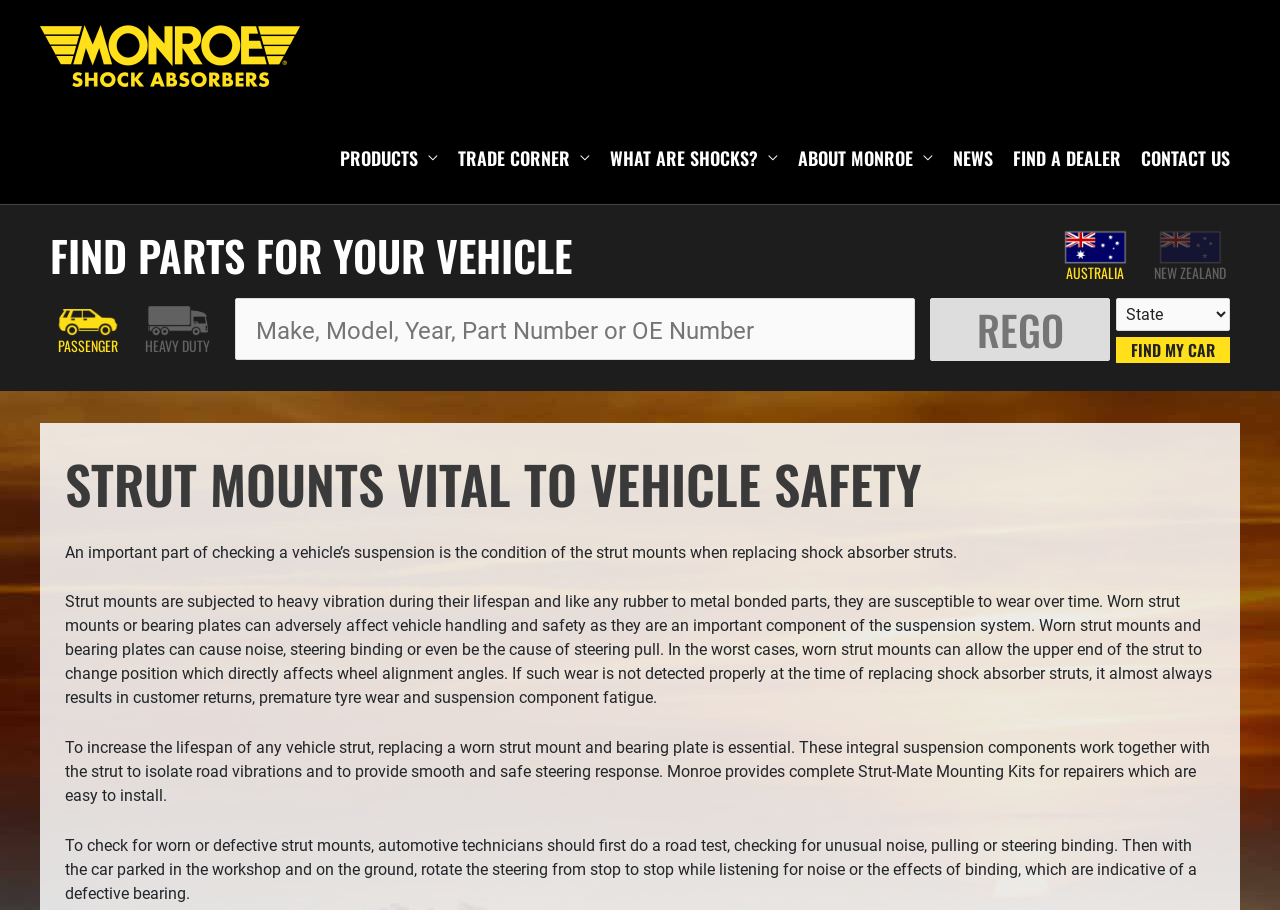What type of kits does Monroe provide for repairers?
Give a thorough and detailed response to the question.

According to the webpage, Monroe provides complete Strut-Mate Mounting Kits for repairers which are easy to install, and these kits are essential for replacing worn strut mounts and bearing plates to increase the lifespan of vehicle struts.